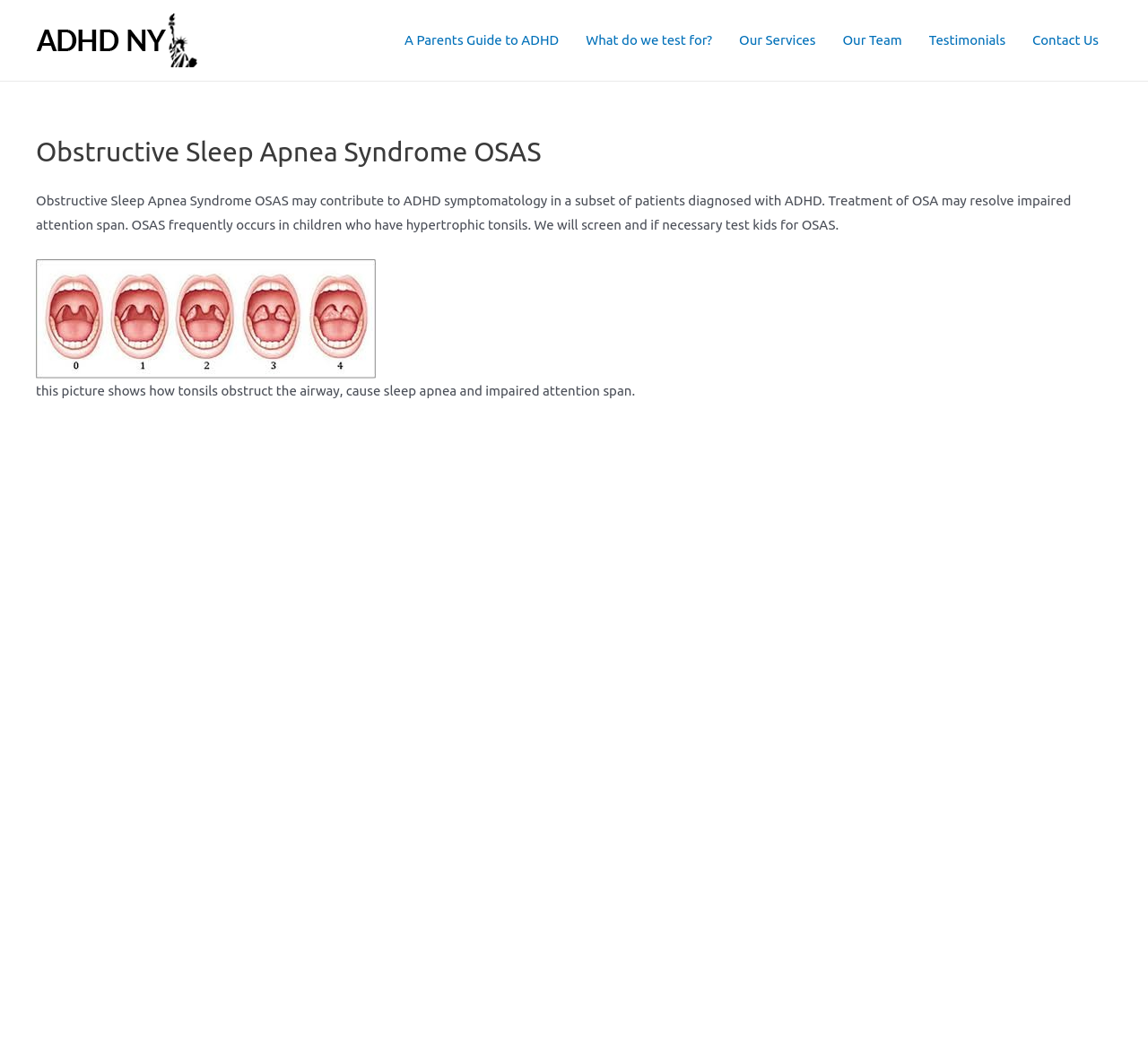Produce an elaborate caption capturing the essence of the webpage.

The webpage is about Obstructive Sleep Apnea Syndrome (OSAS) and its relation to ADHD, specifically in children. At the top left, there is a link to "ADHD in Children New York" accompanied by an image with the same description. 

Below this, there is a navigation menu that spans across the top of the page, containing links to various sections of the website, including "A Parents Guide to ADHD", "What do we test for?", "Our Services", "Our Team", "Testimonials", and "Contact Us". 

The main content of the page is an article that starts with a heading "Obstructive Sleep Apnea Syndrome OSAS". Below the heading, there is a paragraph of text that explains how OSAS may contribute to ADHD symptoms in some patients and how treatment of OSAS can resolve impaired attention span. The text also mentions that OSAS frequently occurs in children with hypertrophic tonsils and that the website will screen and test kids for OSAS if necessary.

Below the paragraph, there is an image with a figure that shows how tonsils can obstruct the airway, causing sleep apnea and impaired attention span. The image is accompanied by a brief description of the picture.